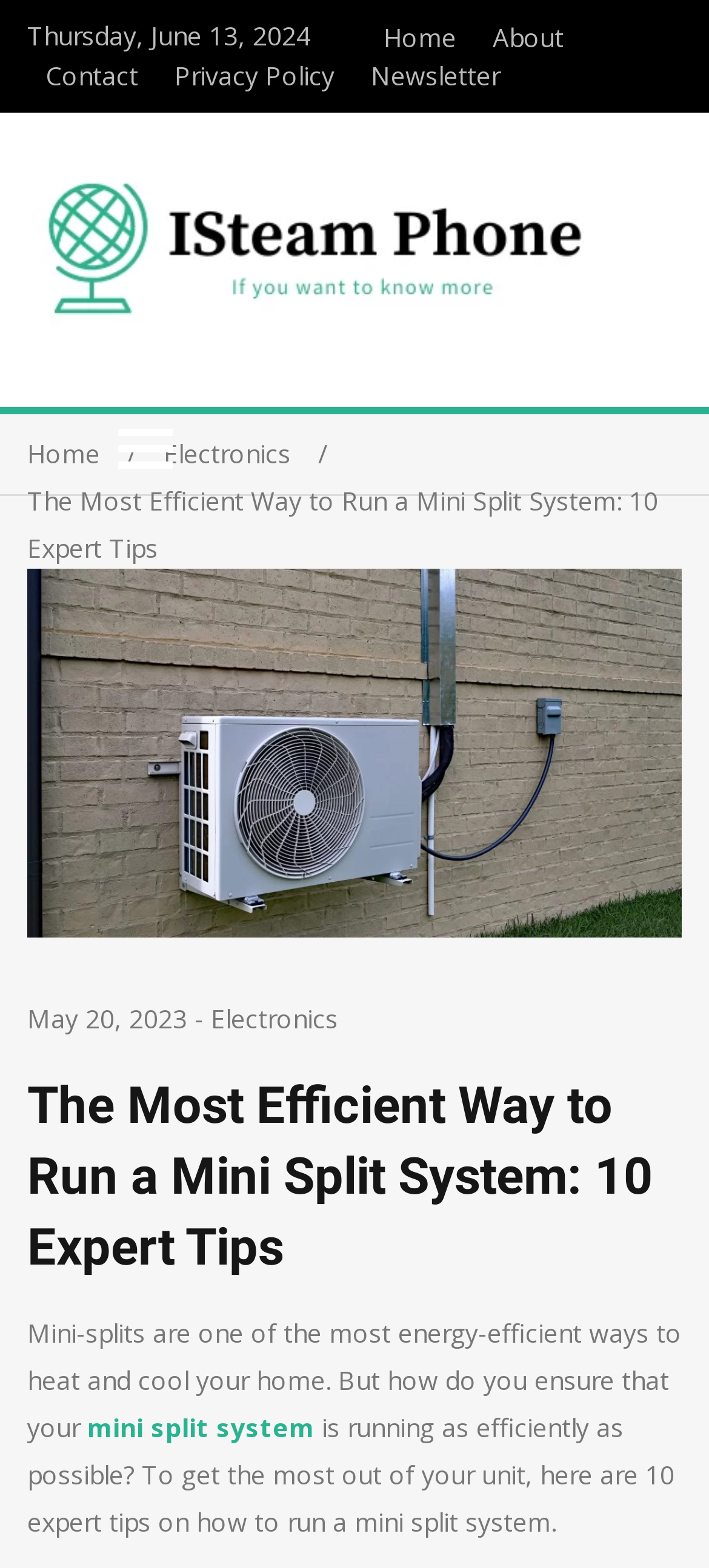Describe all the key features and sections of the webpage thoroughly.

The webpage appears to be an article discussing the efficient use of mini-split systems for heating and cooling homes. At the top left of the page, there is a date "Thursday, June 13, 2024" and a series of links to navigate to different sections of the website, including "Home", "About", "Contact", "Privacy Policy", and "Newsletter". 

Below these links, there is a logo "ISteam Phone" accompanied by an image. On the right side of the logo, there is an empty link. 

Further down, there is a navigation section labeled "Breadcrumbs" which shows the path "Home > Electronics > The Most Efficient Way to Run a Mini Split System: 10 Expert Tips". 

The main content of the article starts with a heading "The Most Efficient Way to Run a Mini Split System: 10 Expert Tips" followed by a subheading with the date "May 20, 2023" and a category "Electronics". 

The article begins by stating that mini-splits are an energy-efficient way to heat and cool homes, but questions how to ensure they are running efficiently. It then promises to provide 10 expert tips on how to run a mini-split system efficiently.